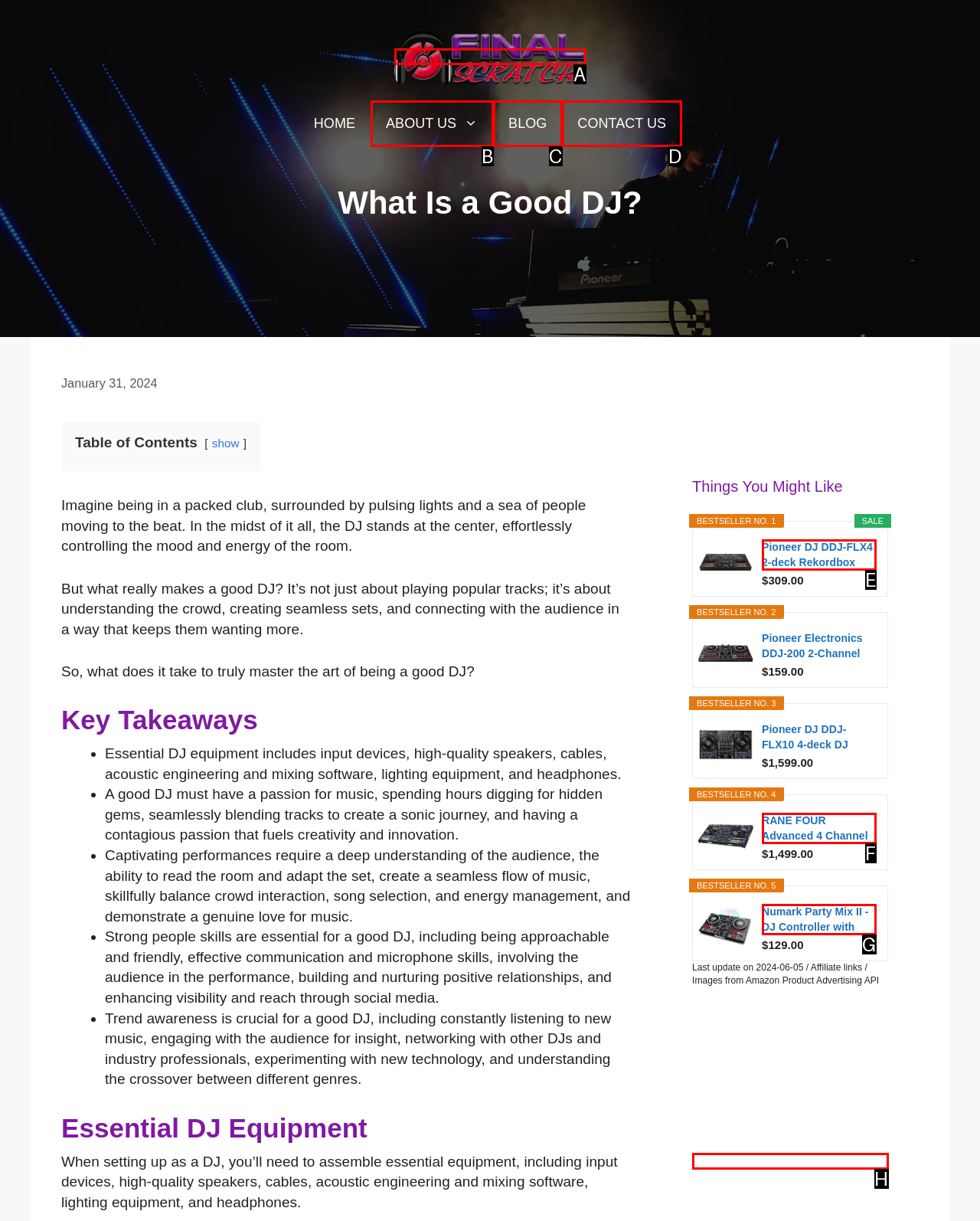Which option is described as follows: alt="Masterclass" title="questlove-masterclass-hi"
Answer with the letter of the matching option directly.

H